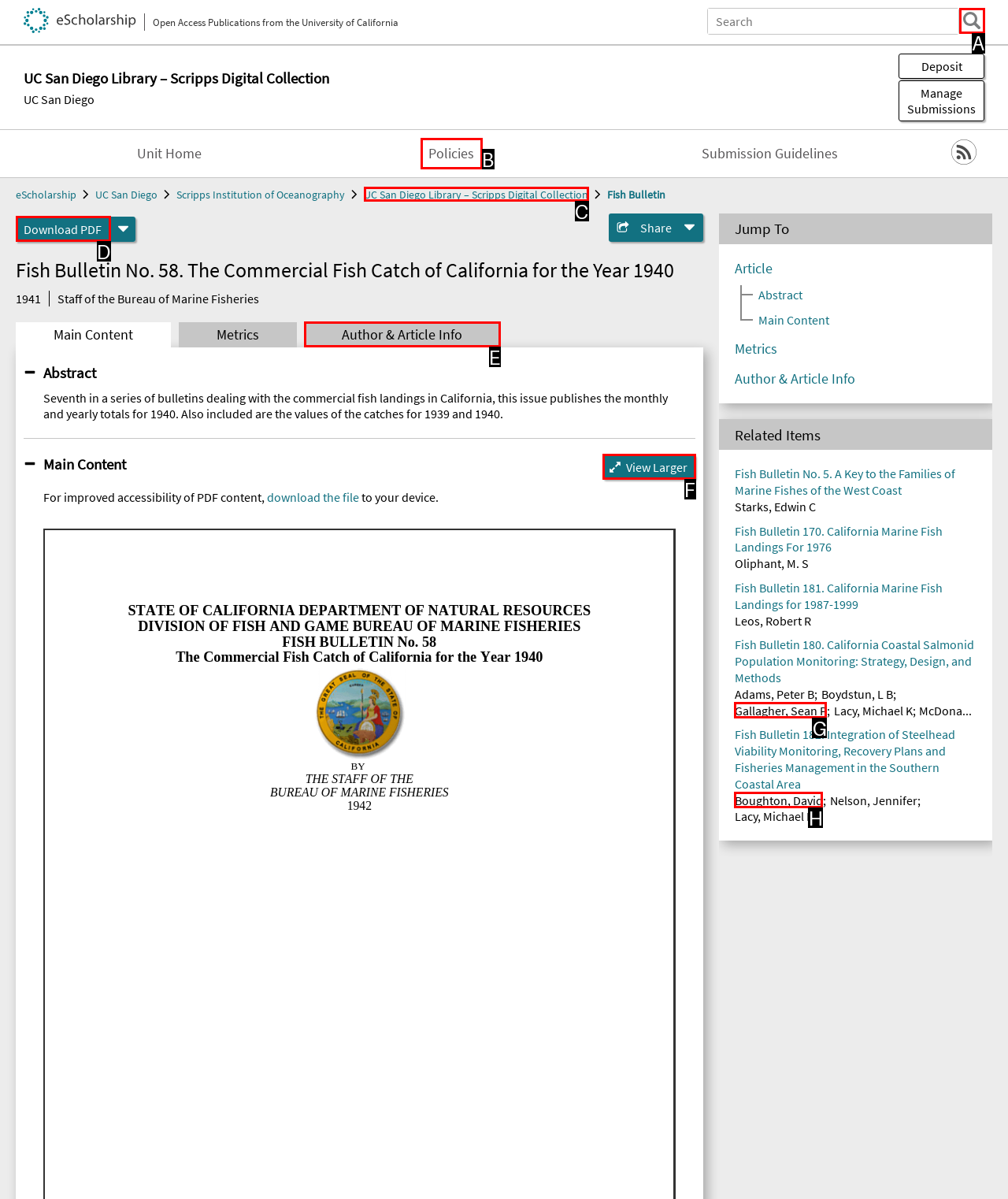Among the marked elements in the screenshot, which letter corresponds to the UI element needed for the task: View Larger?

F